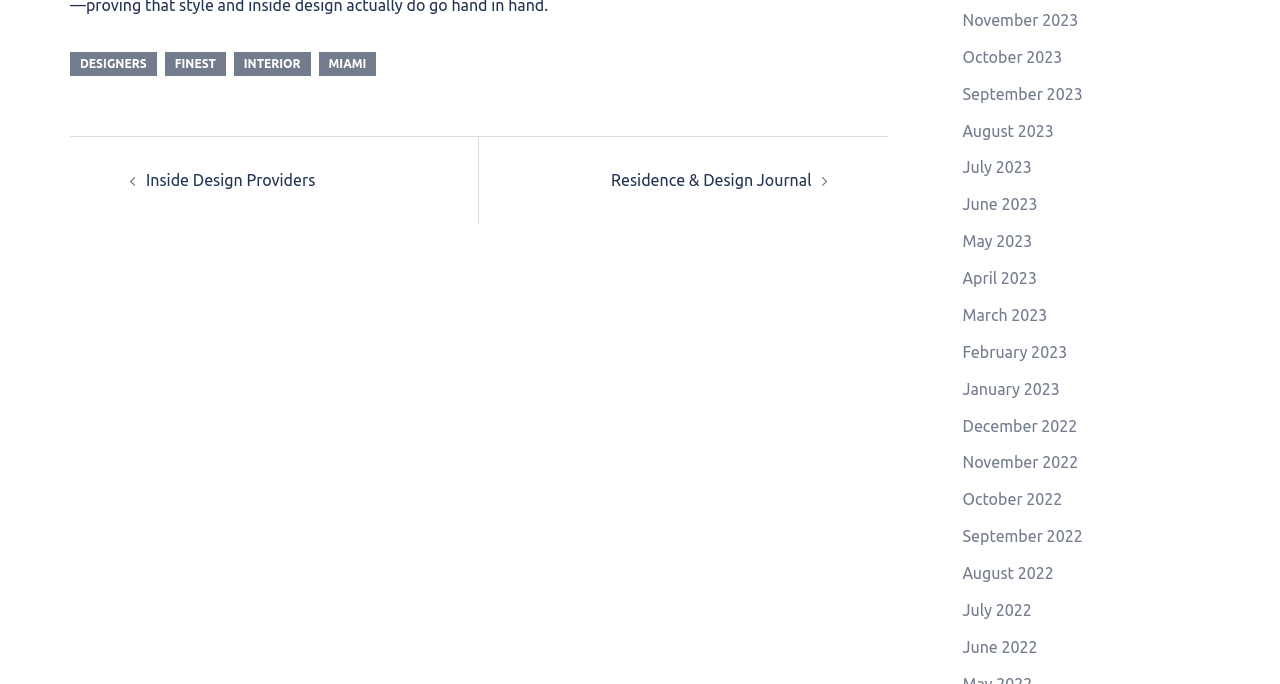Refer to the element description Residence & Design Journal and identify the corresponding bounding box in the screenshot. Format the coordinates as (top-left x, top-left y, bottom-right x, bottom-right y) with values in the range of 0 to 1.

[0.477, 0.25, 0.634, 0.276]